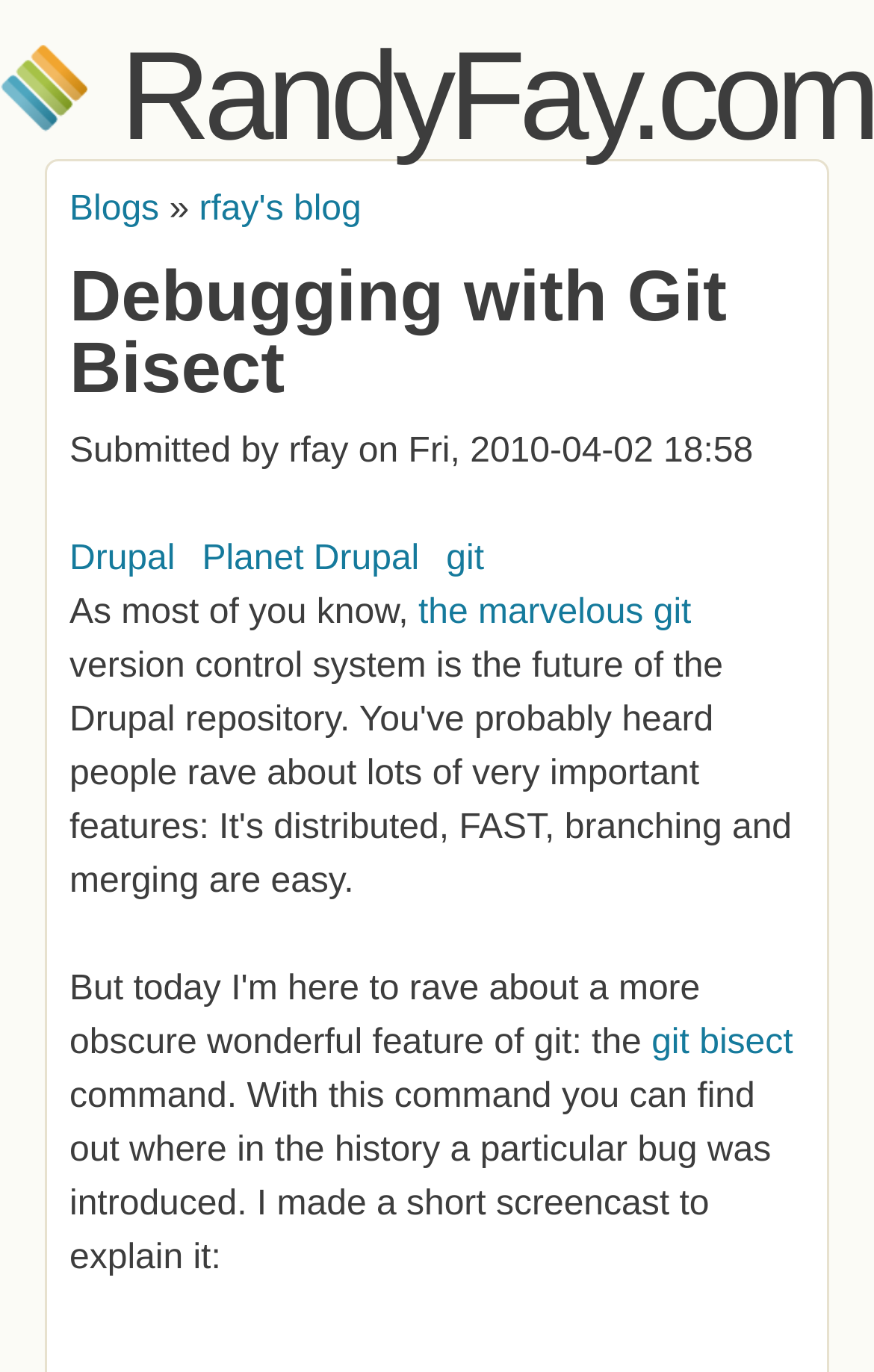Determine the bounding box coordinates for the area you should click to complete the following instruction: "go to RandyFay.com homepage".

[0.0, 0.075, 0.099, 0.103]